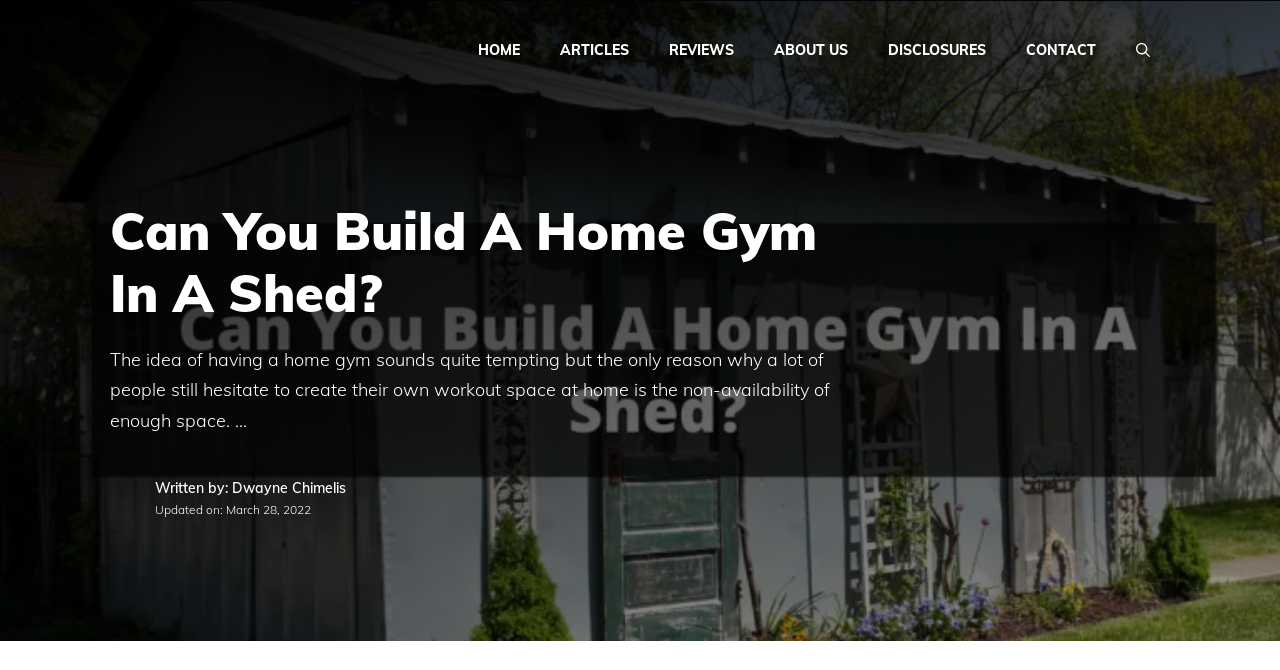What is the text on the top-left banner?
Identify the answer in the screenshot and reply with a single word or phrase.

Site